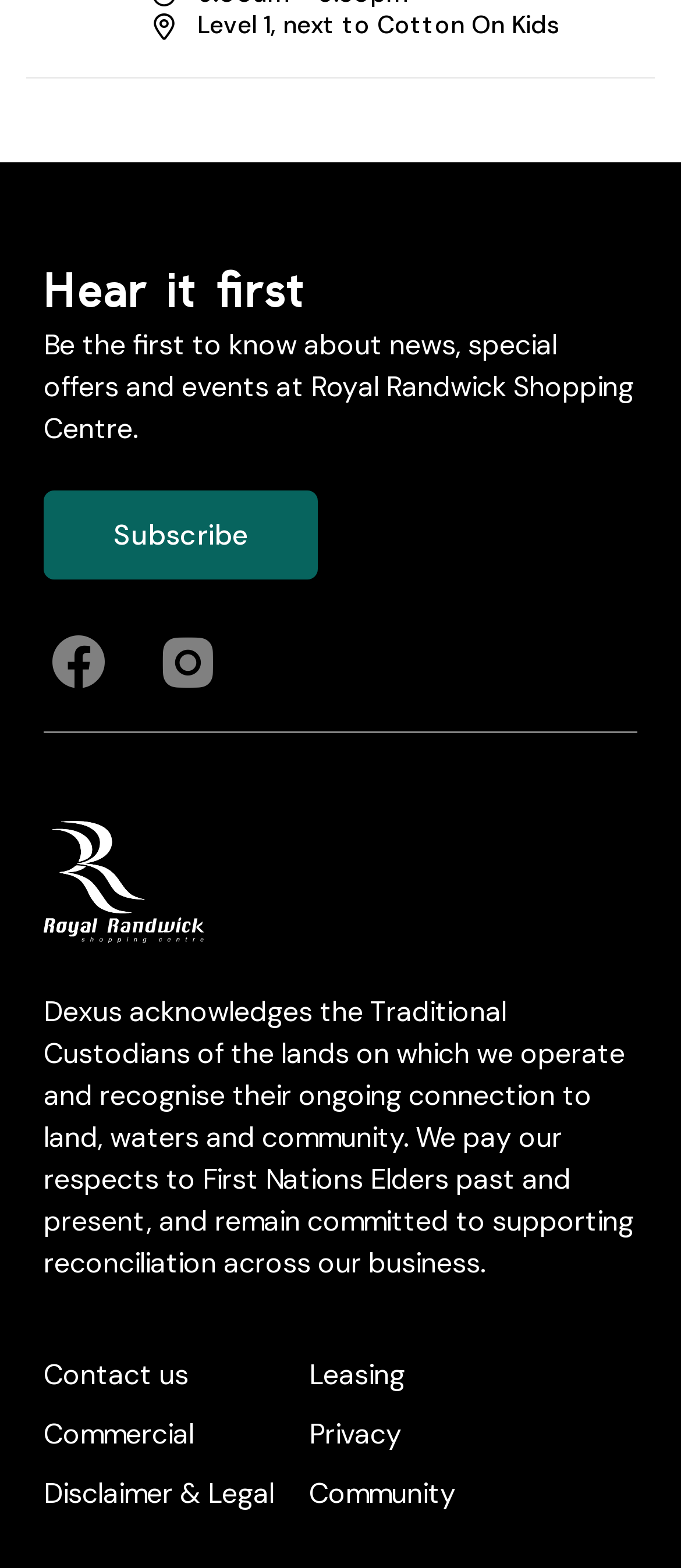Give a one-word or short-phrase answer to the following question: 
What is the name of the shopping centre mentioned?

Royal Randwick Shopping Centre